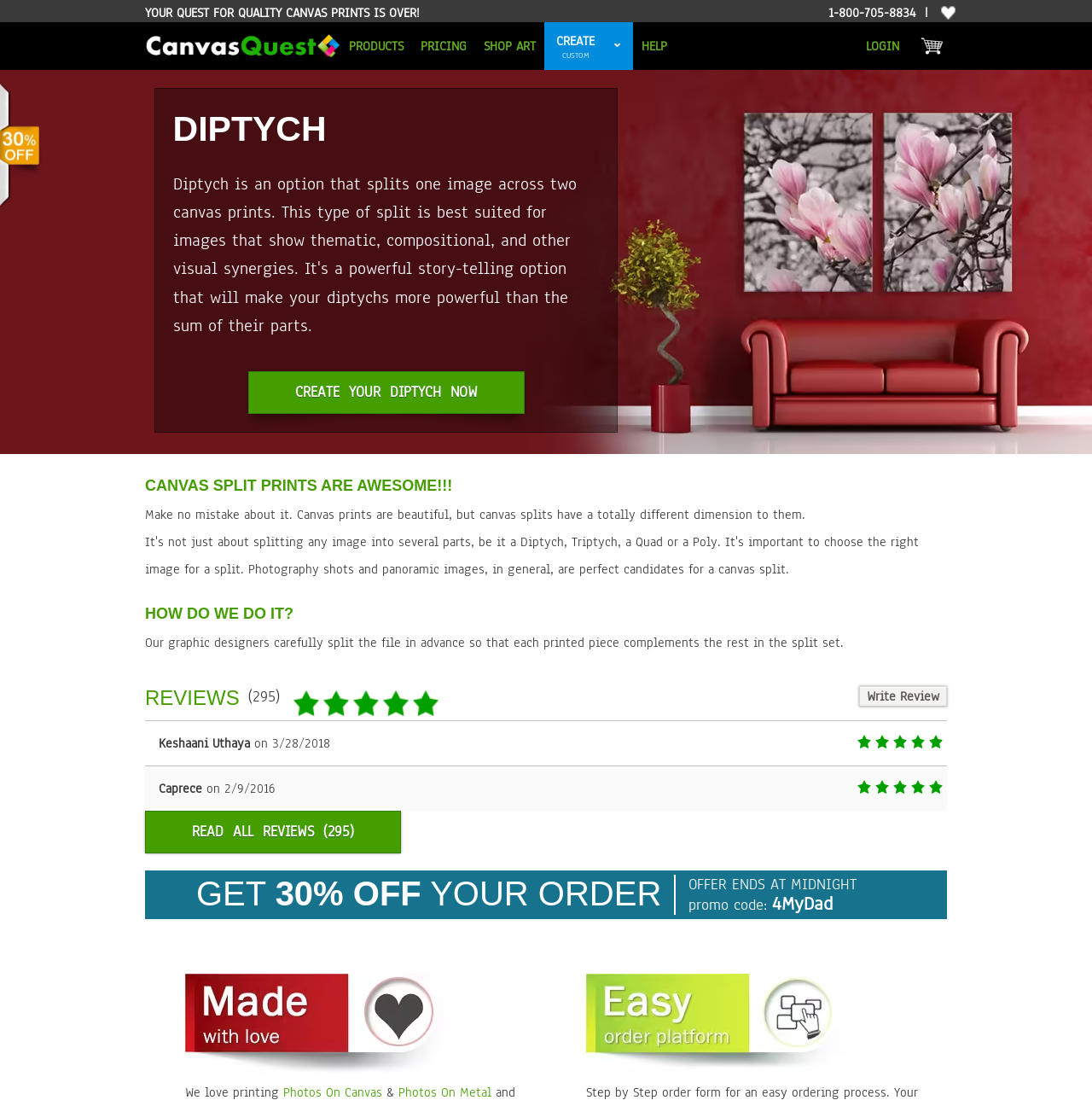Please identify the bounding box coordinates of the region to click in order to complete the given instruction: "View reviews". The coordinates should be four float numbers between 0 and 1, i.e., [left, top, right, bottom].

[0.133, 0.62, 0.219, 0.641]